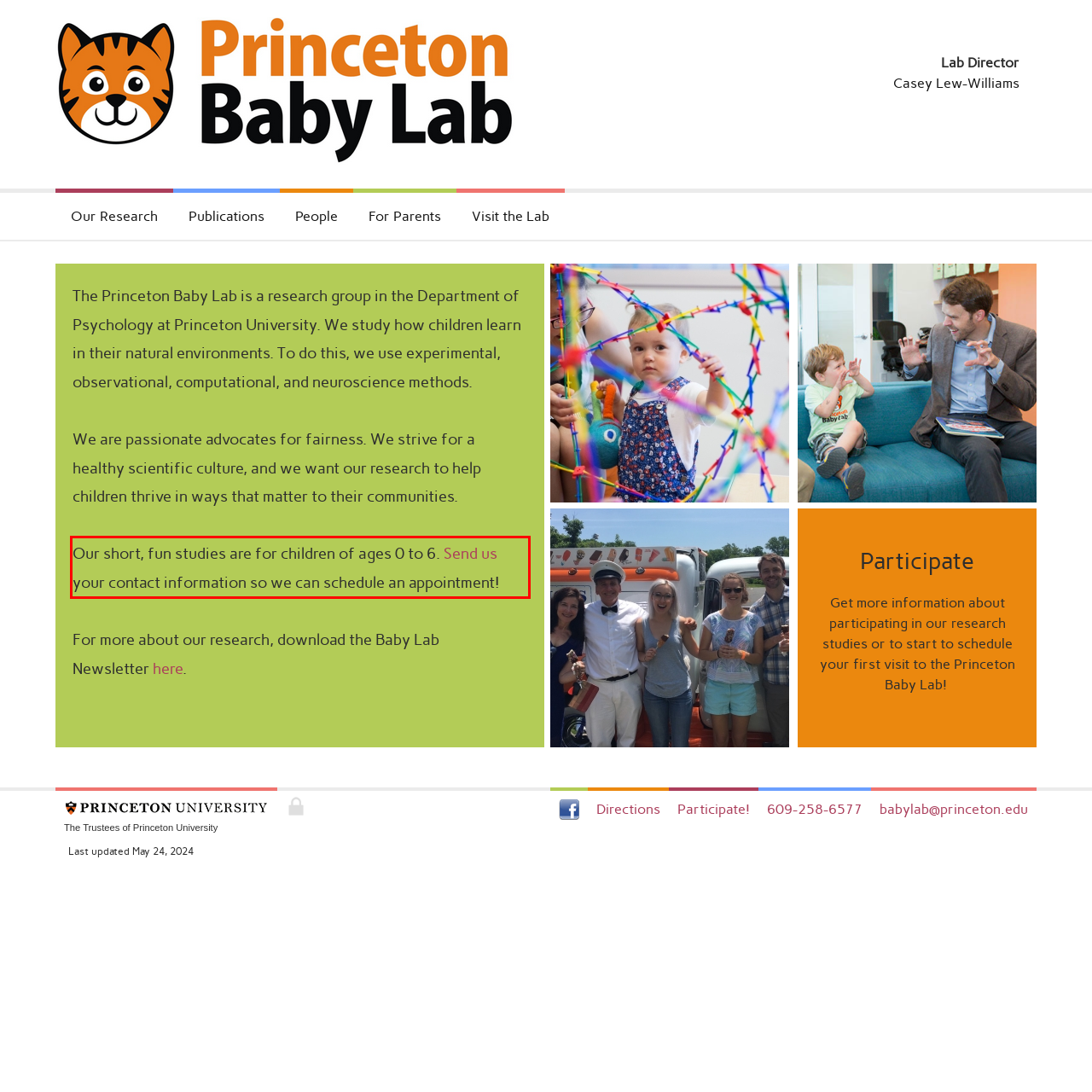Locate the red bounding box in the provided webpage screenshot and use OCR to determine the text content inside it.

Our short, fun studies are for children of ages 0 to 6. Send us your contact information so we can schedule an appointment!